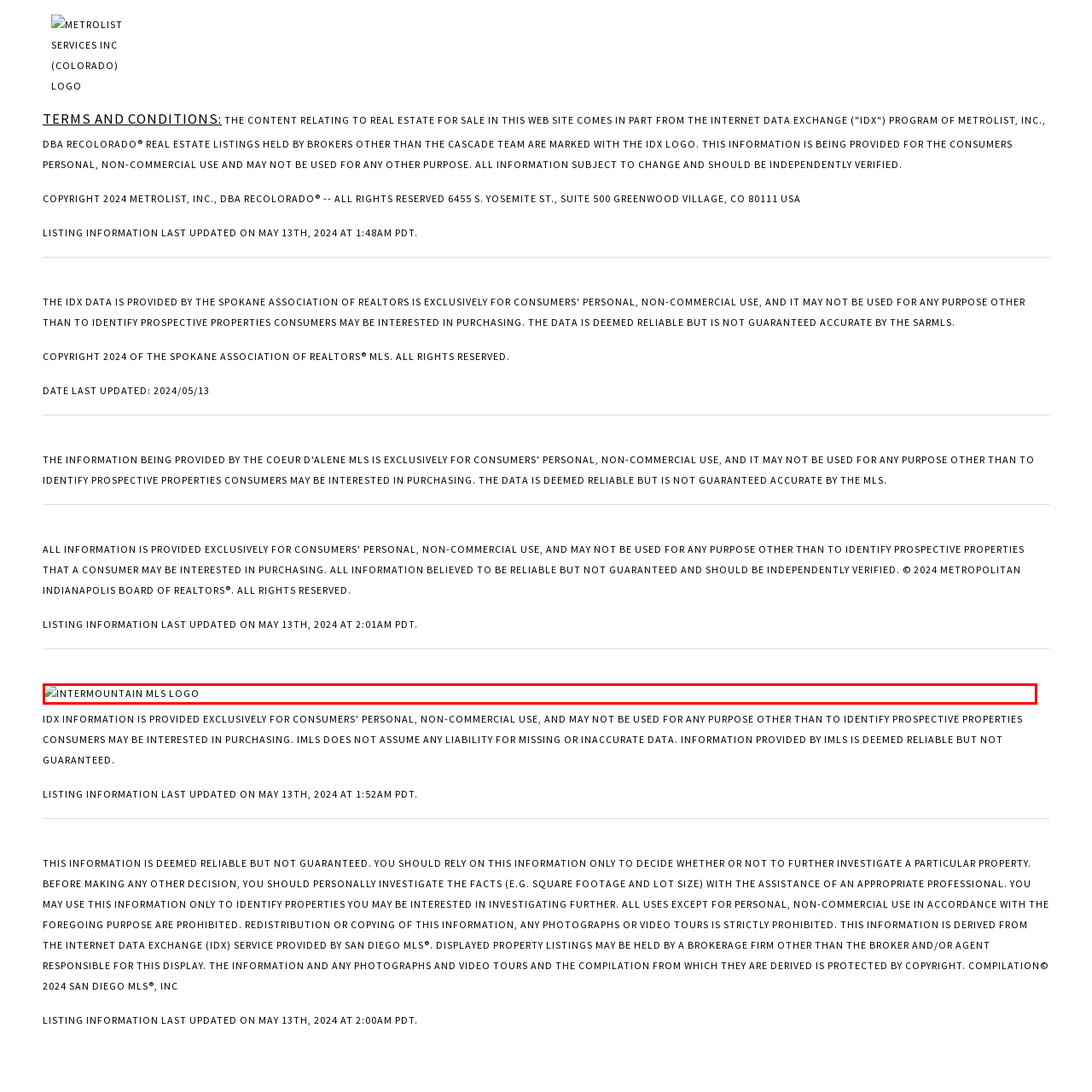Examine the area within the red bounding box and answer the following question using a single word or phrase:
What region does the Intermountain MLS serve?

Intermountain region